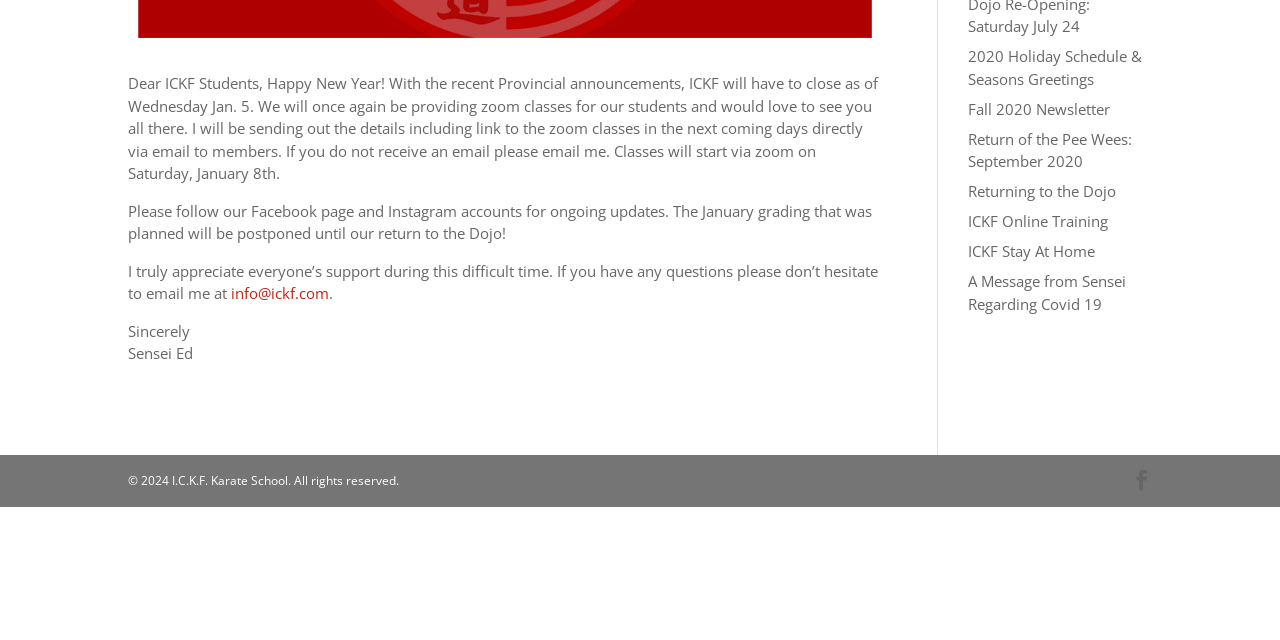Given the element description, predict the bounding box coordinates in the format (top-left x, top-left y, bottom-right x, bottom-right y). Make sure all values are between 0 and 1. Here is the element description: ICKF Stay At Home

[0.756, 0.377, 0.856, 0.408]